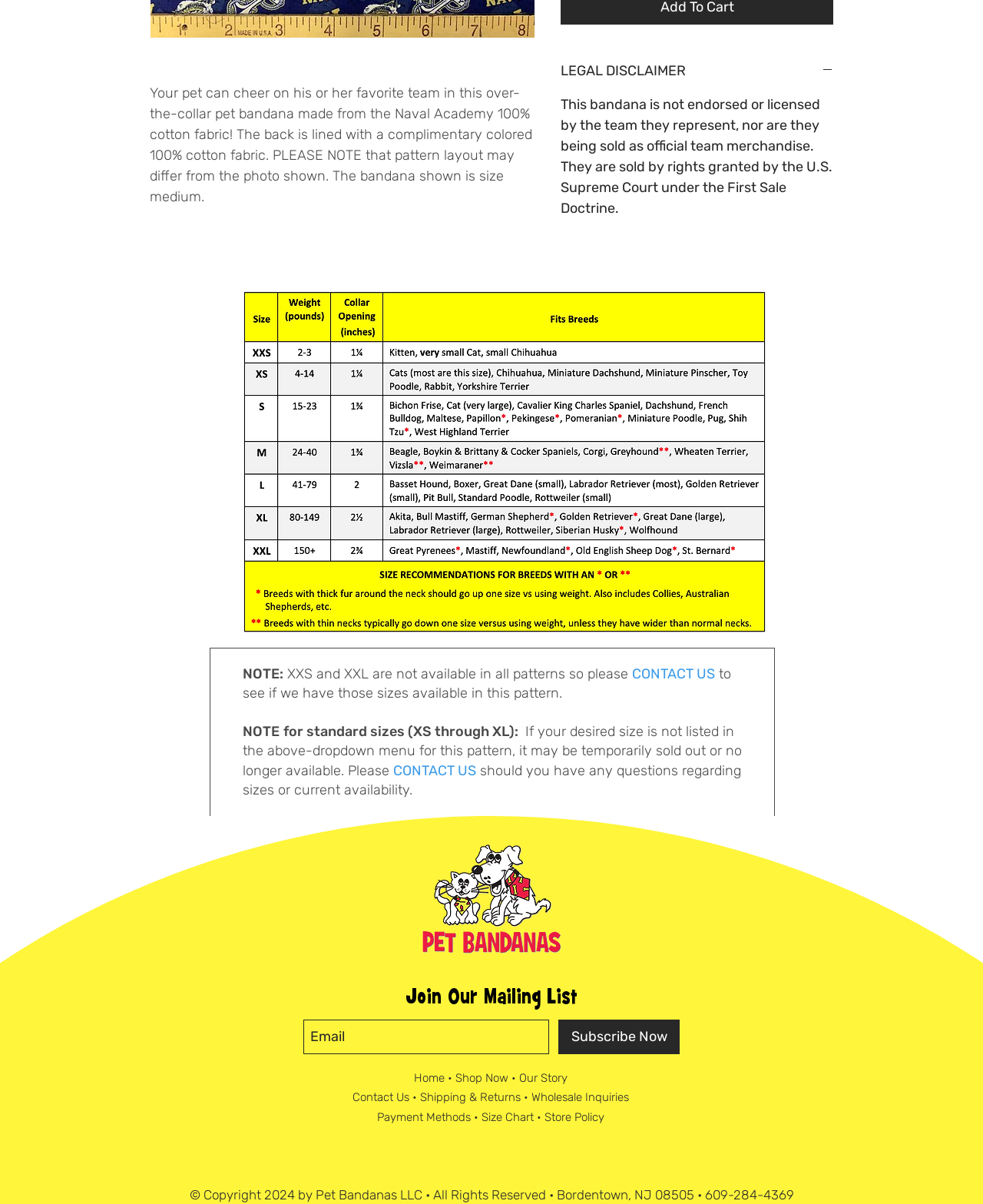Please provide the bounding box coordinate of the region that matches the element description: aria-label="Twitter". Coordinates should be in the format (top-left x, top-left y, bottom-right x, bottom-right y) and all values should be between 0 and 1.

[0.442, 0.951, 0.466, 0.971]